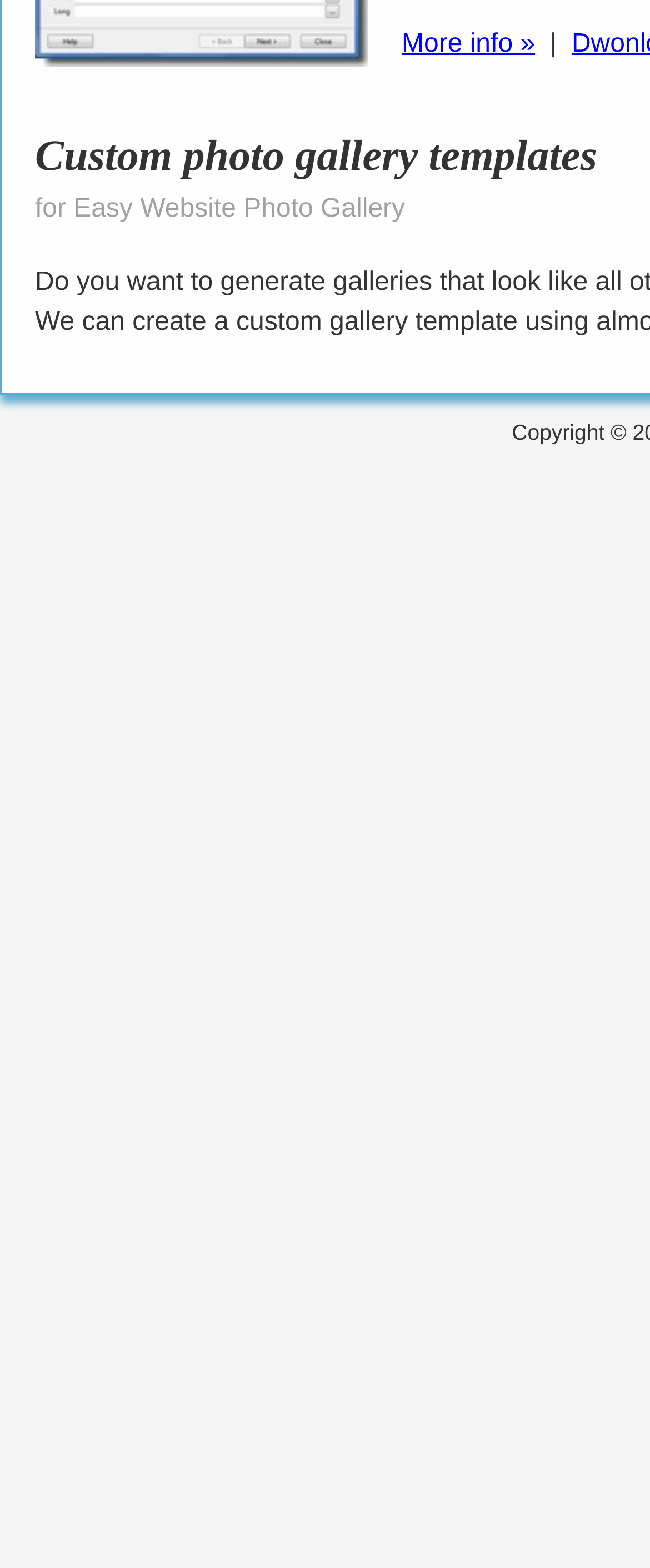Locate the UI element described as follows: "More info »". Return the bounding box coordinates as four float numbers between 0 and 1 in the order [left, top, right, bottom].

[0.618, 0.019, 0.823, 0.037]